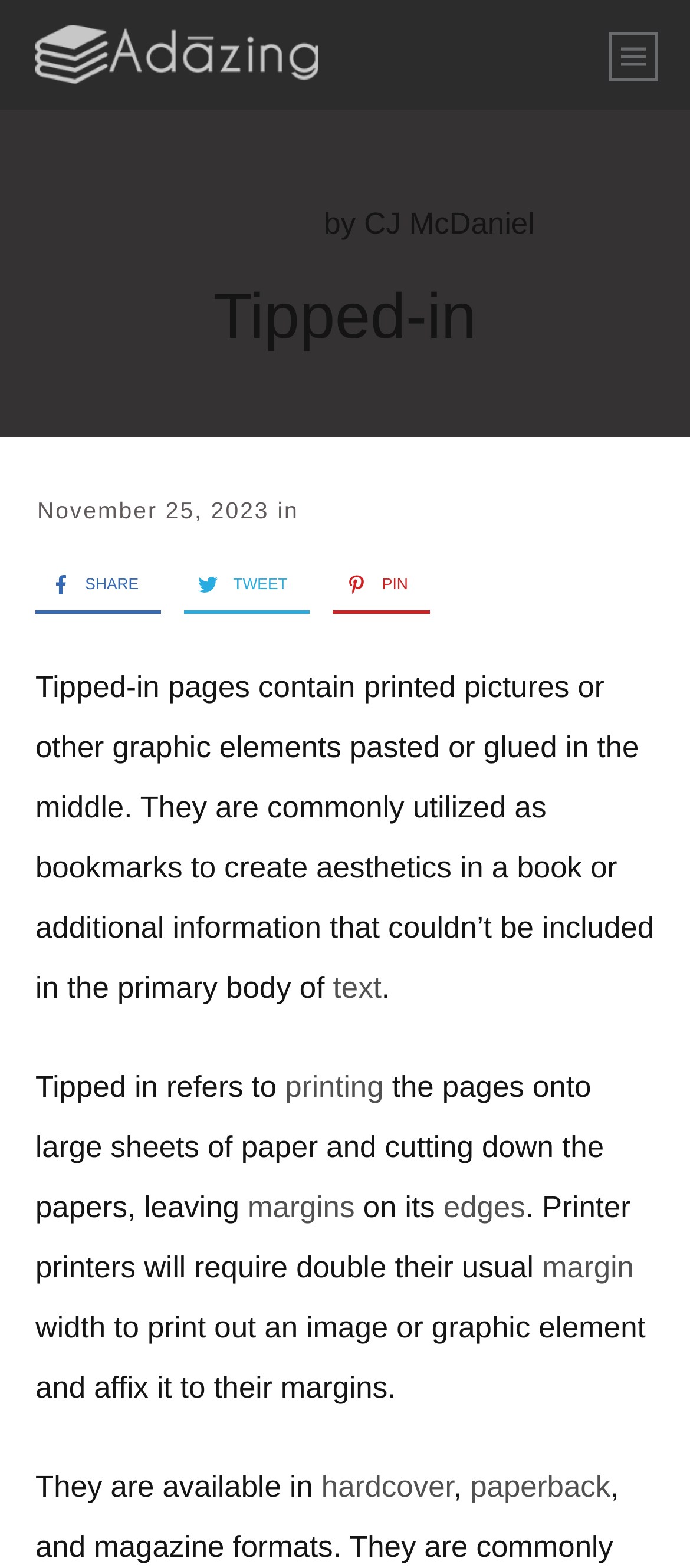What type of books are tipped-in pages available in?
Please interpret the details in the image and answer the question thoroughly.

The webpage states that tipped-in pages are available in hardcover and paperback books, as mentioned in the sentence 'They are available in hardcover, paperback'.